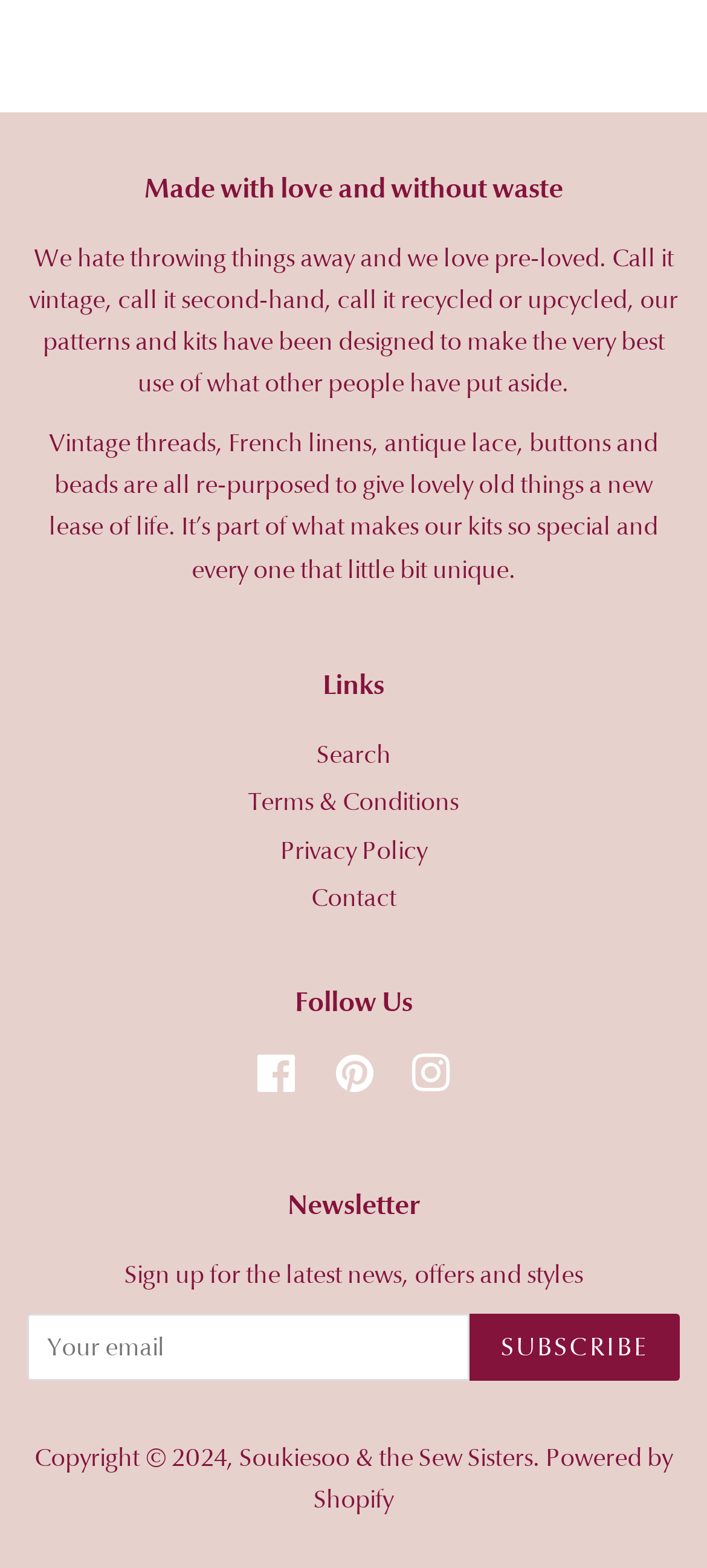What is the copyright year of the website?
Give a thorough and detailed response to the question.

The website's footer section displays the copyright symbol followed by the year 2024, indicating that the website's content is copyrighted as of that year.